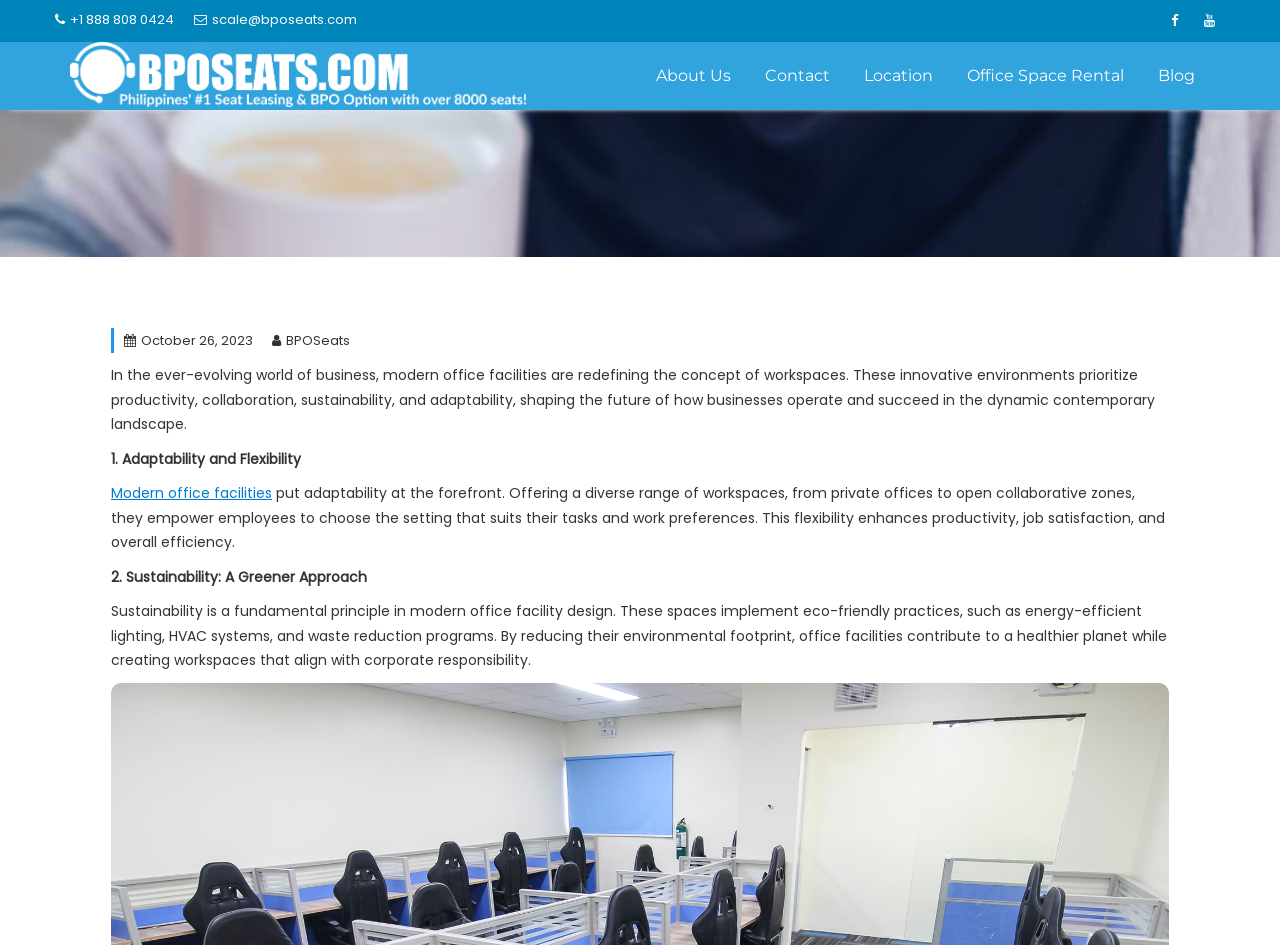Identify the bounding box for the given UI element using the description provided. Coordinates should be in the format (top-left x, top-left y, bottom-right x, bottom-right y) and must be between 0 and 1. Here is the description: October 26, 2023October 26, 2023

[0.097, 0.351, 0.198, 0.371]